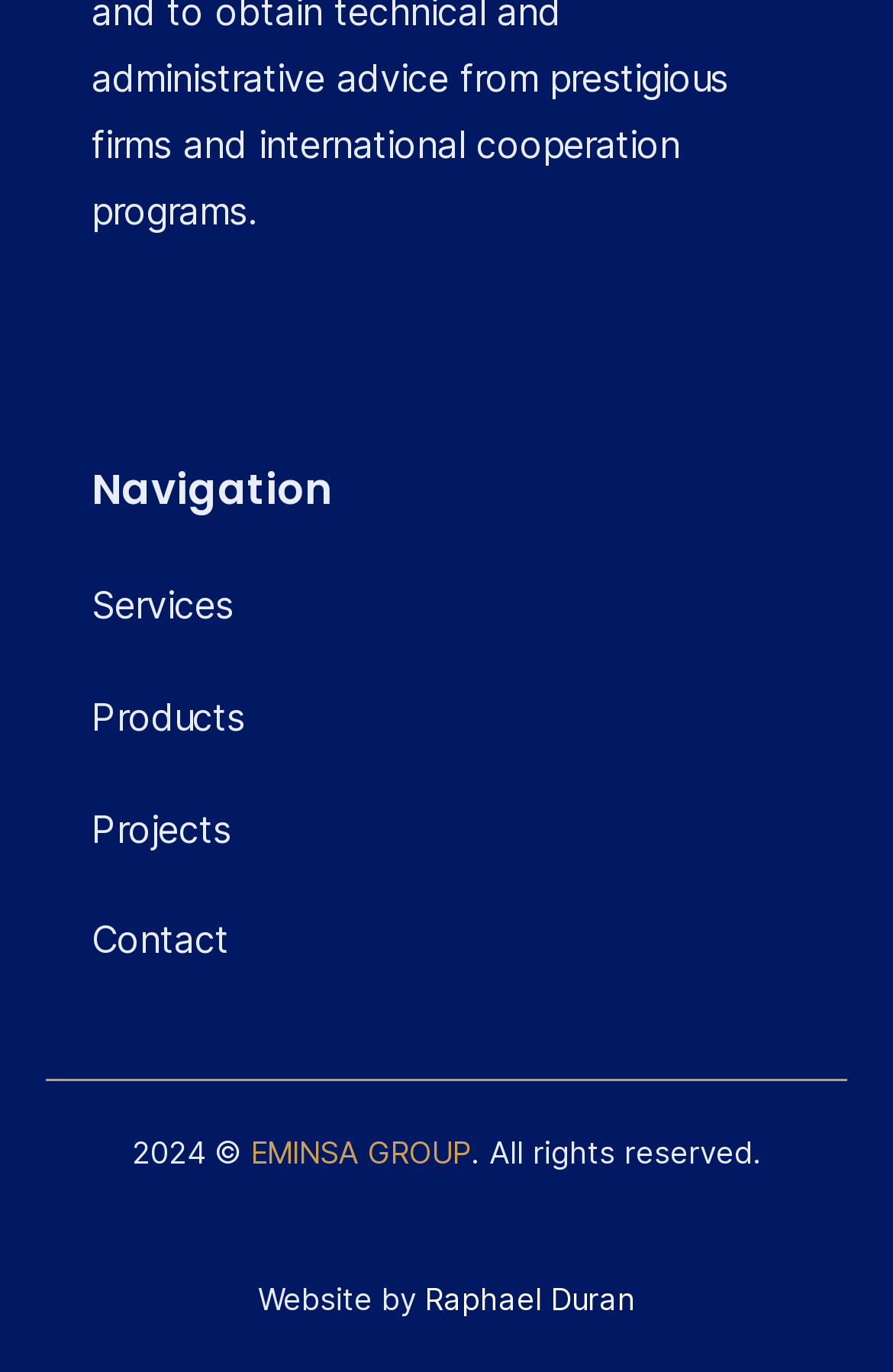What are the main sections of the website?
Using the information from the image, answer the question thoroughly.

I found the main sections of the website by looking at the top of the webpage, where I found four links: 'Services', 'Products', 'Projects', and 'Contact', which suggest that these are the main sections of the website.